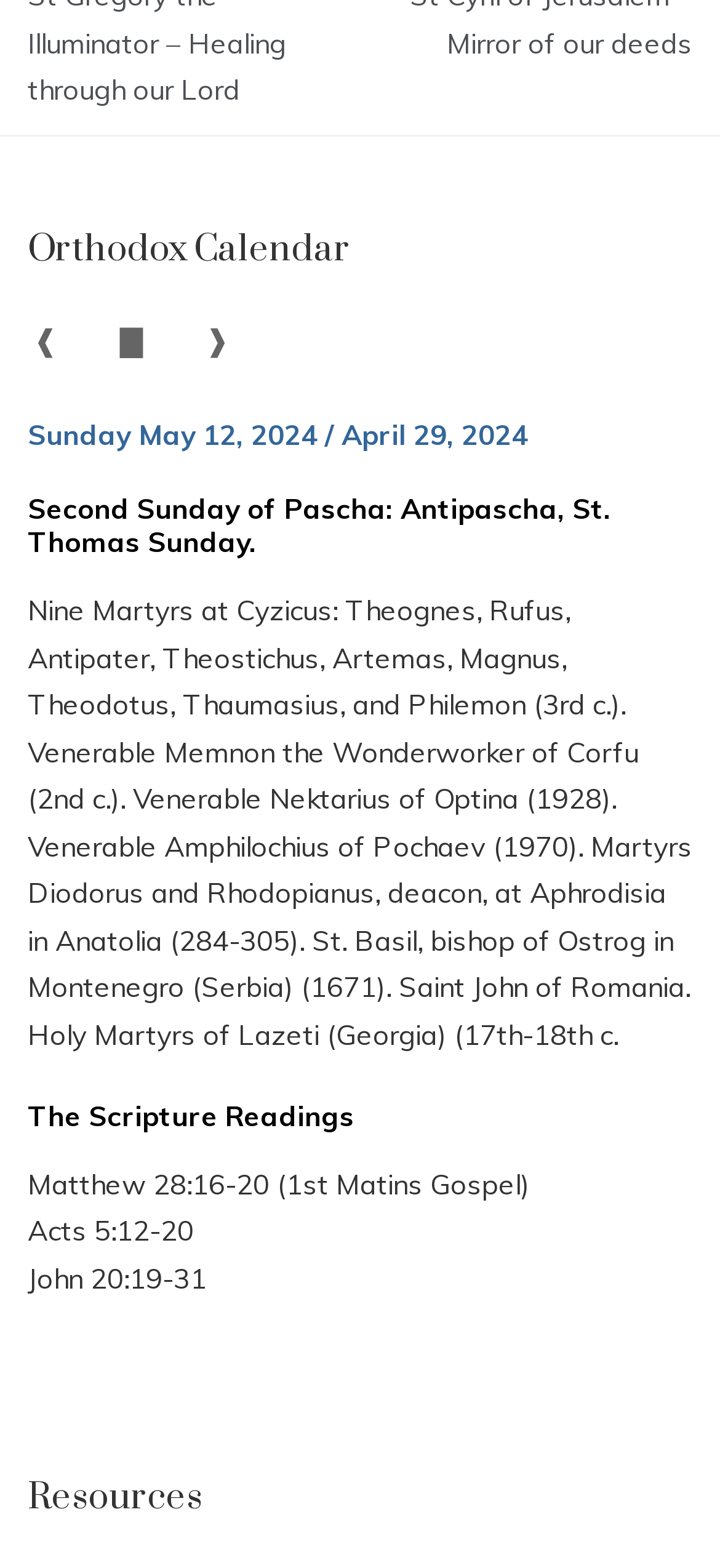Indicate the bounding box coordinates of the clickable region to achieve the following instruction: "Click the 'Orthodox Calendar' link."

[0.038, 0.145, 0.487, 0.174]